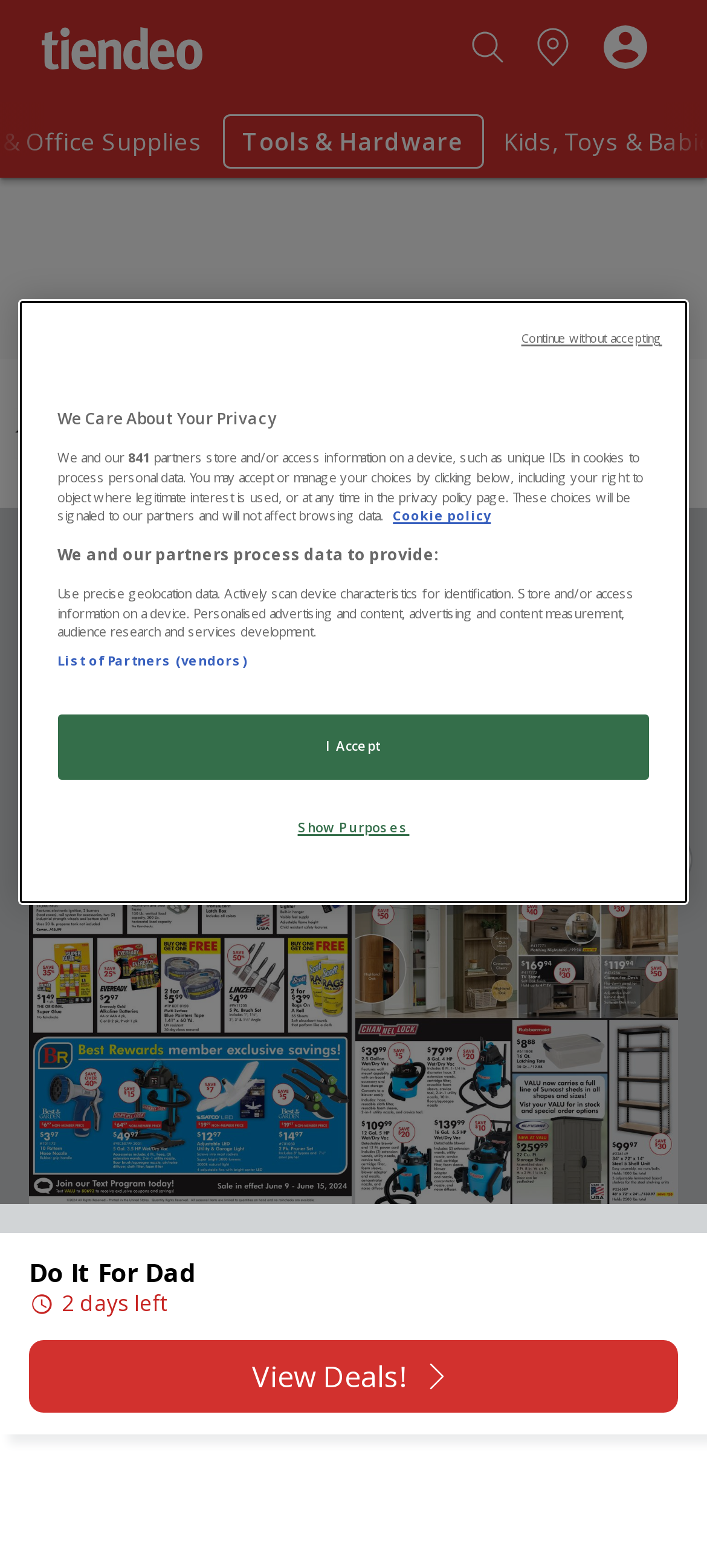What is the logo on the left side of the webpage?
Using the picture, provide a one-word or short phrase answer.

Valu Home Centers